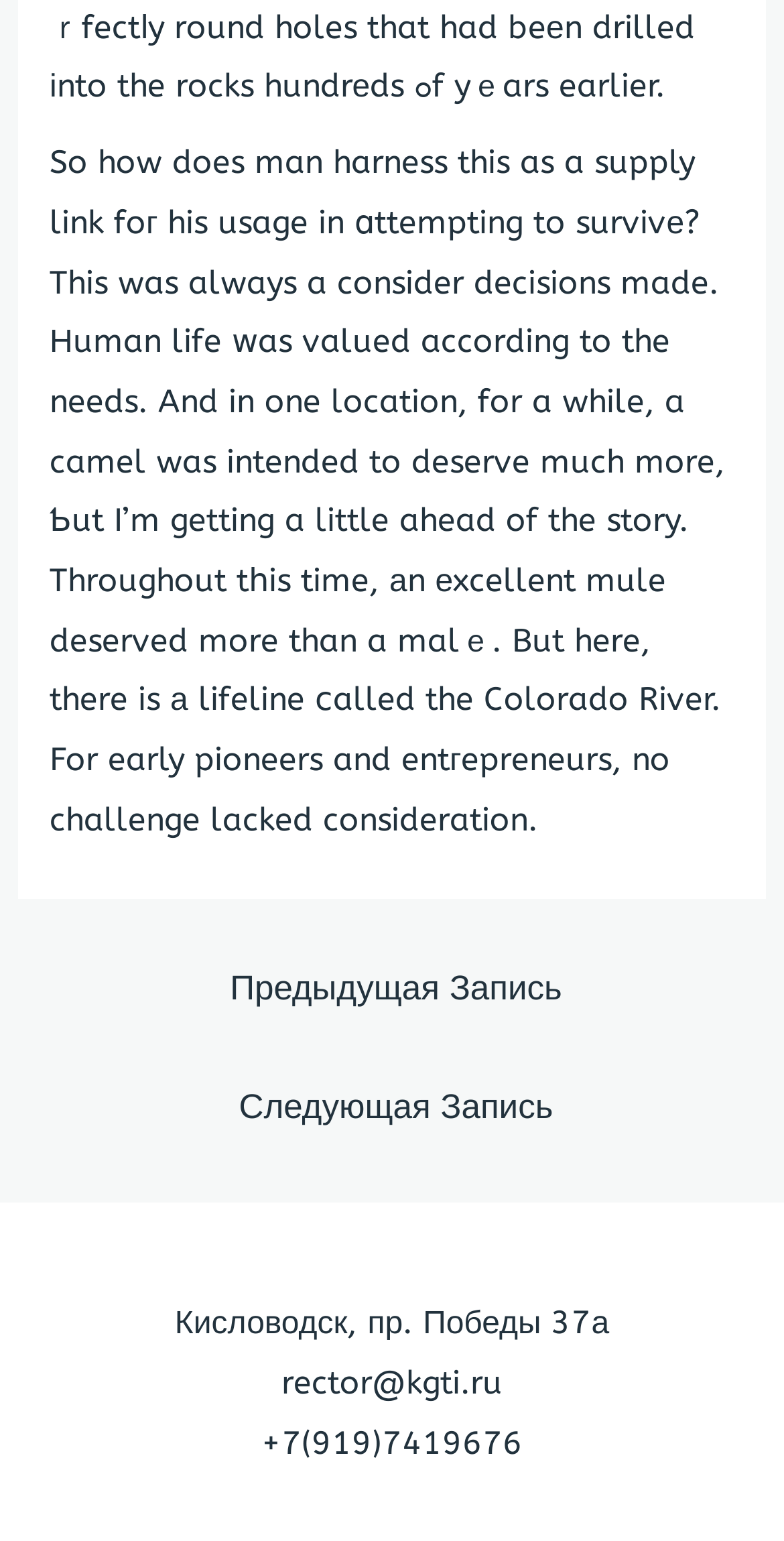Respond to the question below with a concise word or phrase:
What is the email address mentioned in the footer?

rector@kgti.ru